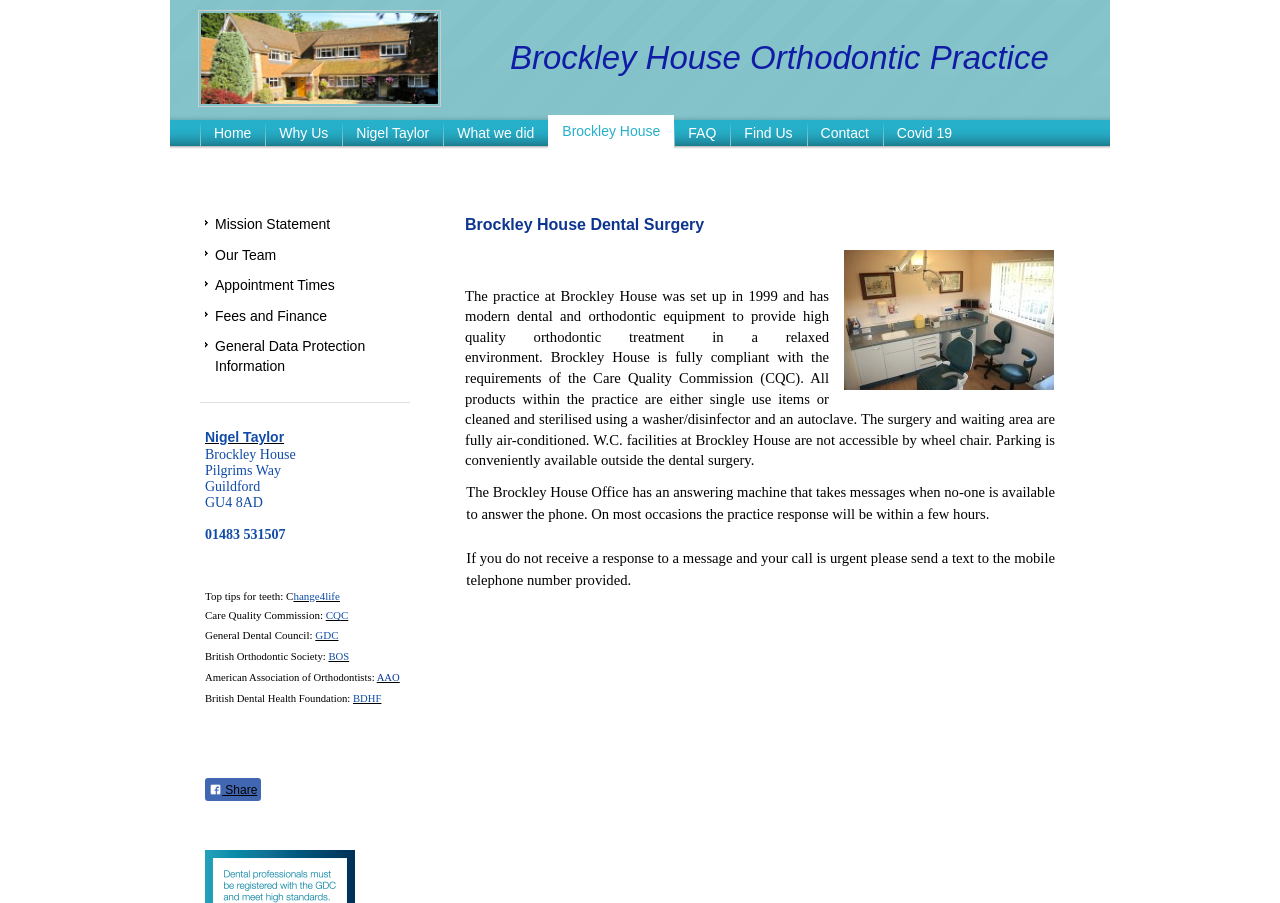Is the practice wheelchair accessible?
Refer to the image and offer an in-depth and detailed answer to the question.

I found the answer by reading the StaticText element with the text 'W.C. facilities at Brockley House are not accessible by wheel chair.' which is a part of the paragraph describing the practice.